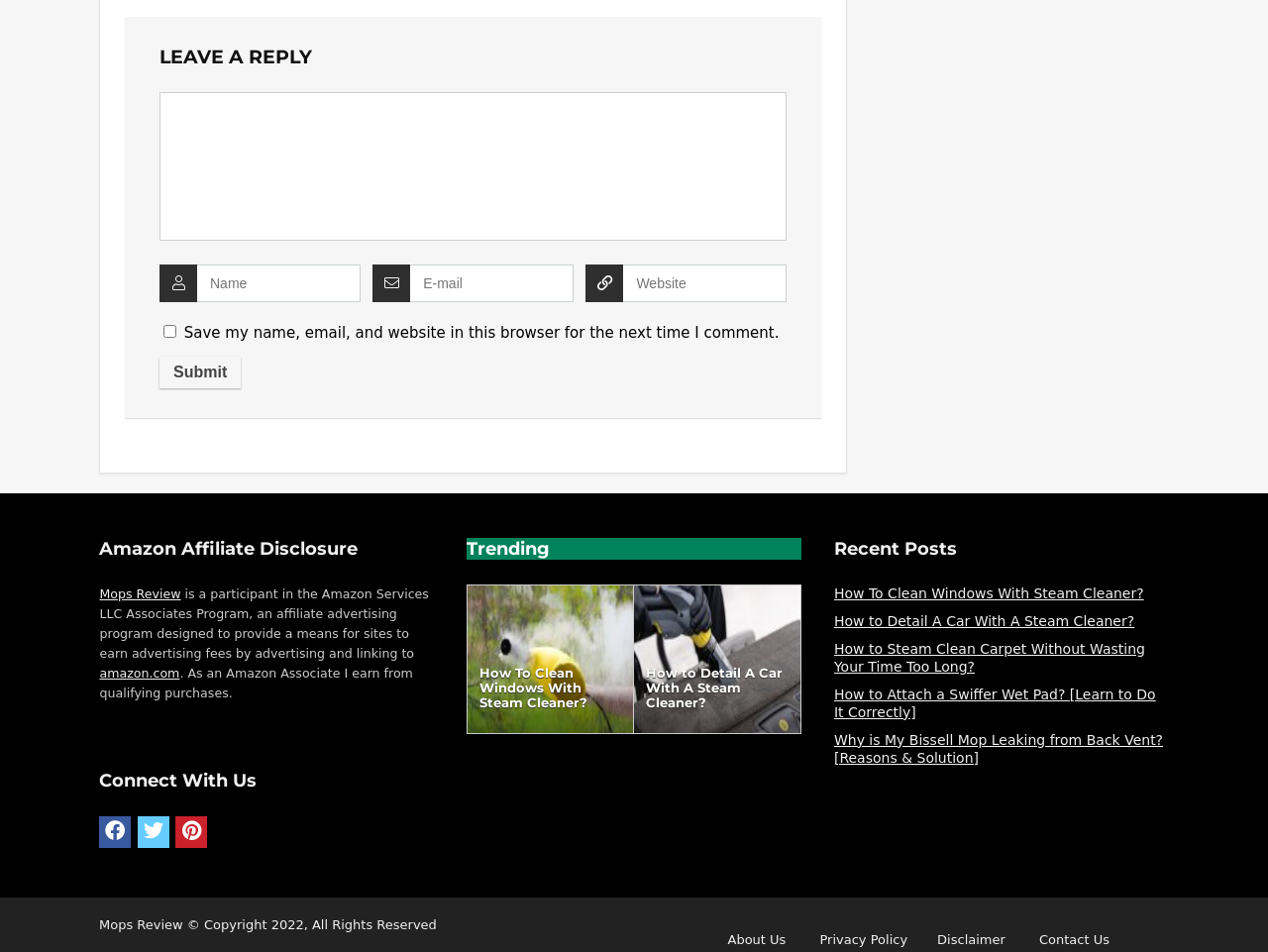Please locate the bounding box coordinates of the element's region that needs to be clicked to follow the instruction: "Leave a reply". The bounding box coordinates should be provided as four float numbers between 0 and 1, i.e., [left, top, right, bottom].

[0.126, 0.049, 0.62, 0.07]